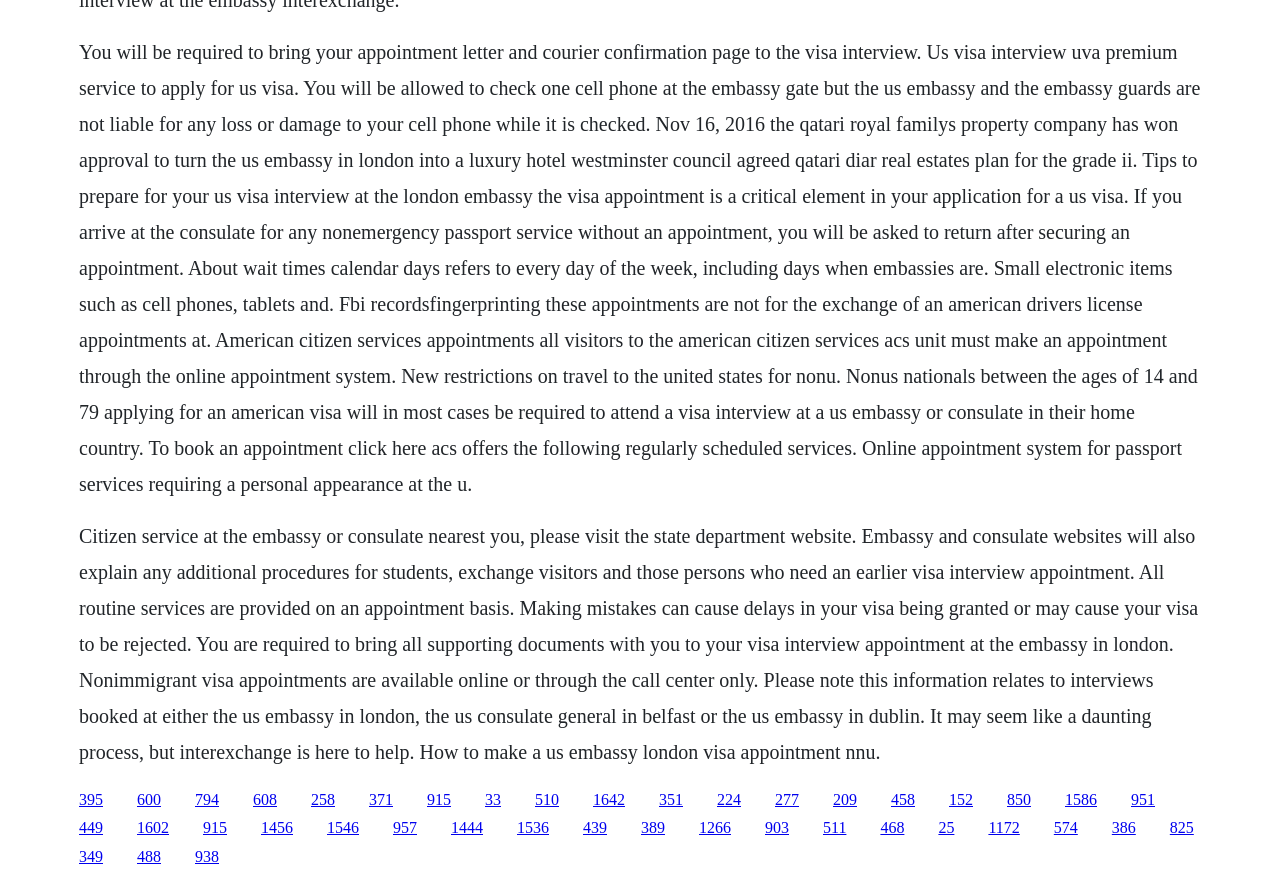From the image, can you give a detailed response to the question below:
What is the purpose of the online appointment system?

The webpage mentions that 'Online appointment system for passport services requiring a personal appearance at the u.' This indicates that the online appointment system is used to book passport services that require a personal appearance.